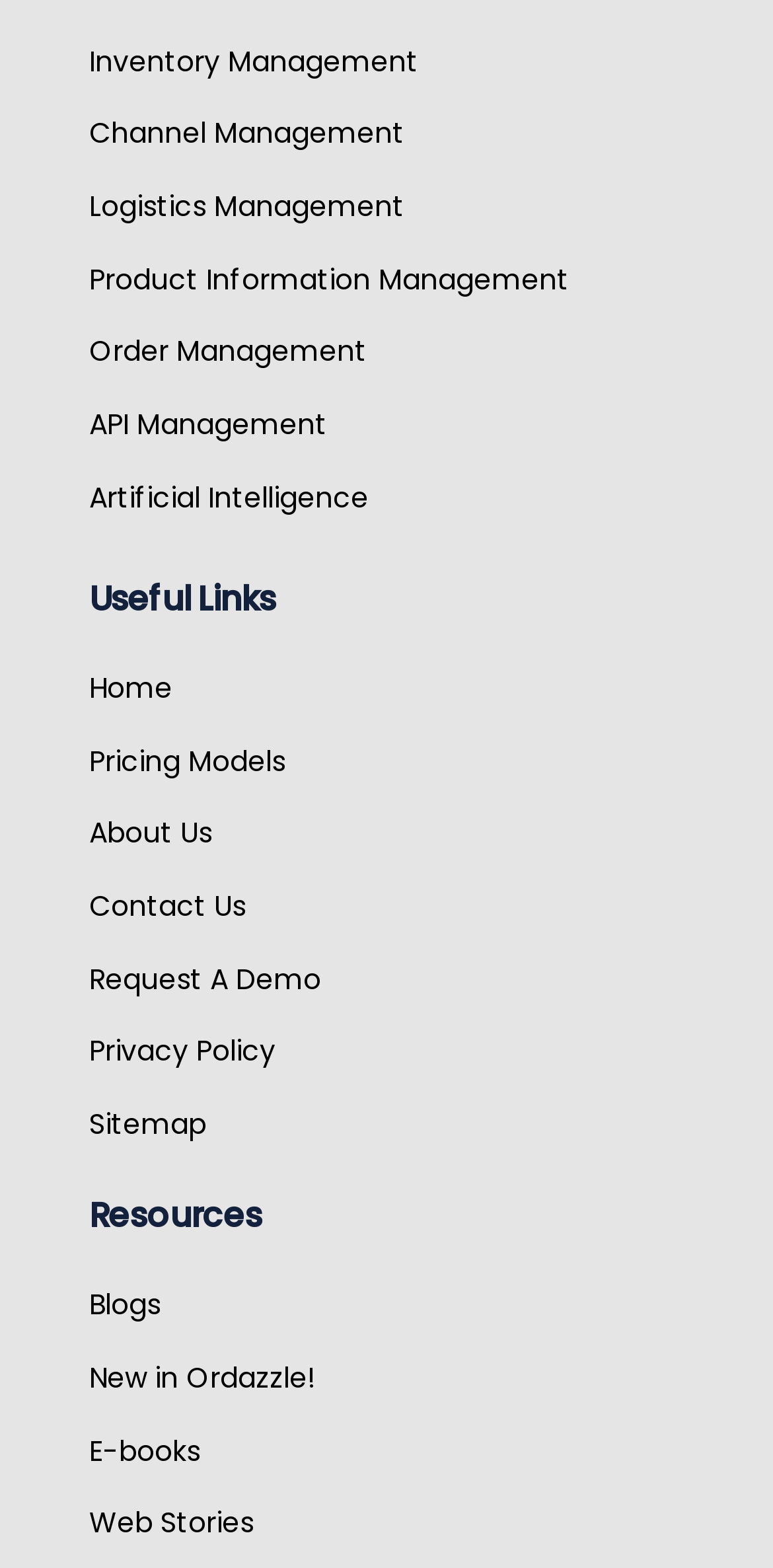Please give a short response to the question using one word or a phrase:
What is the first link in the 'Useful Links' section?

Home